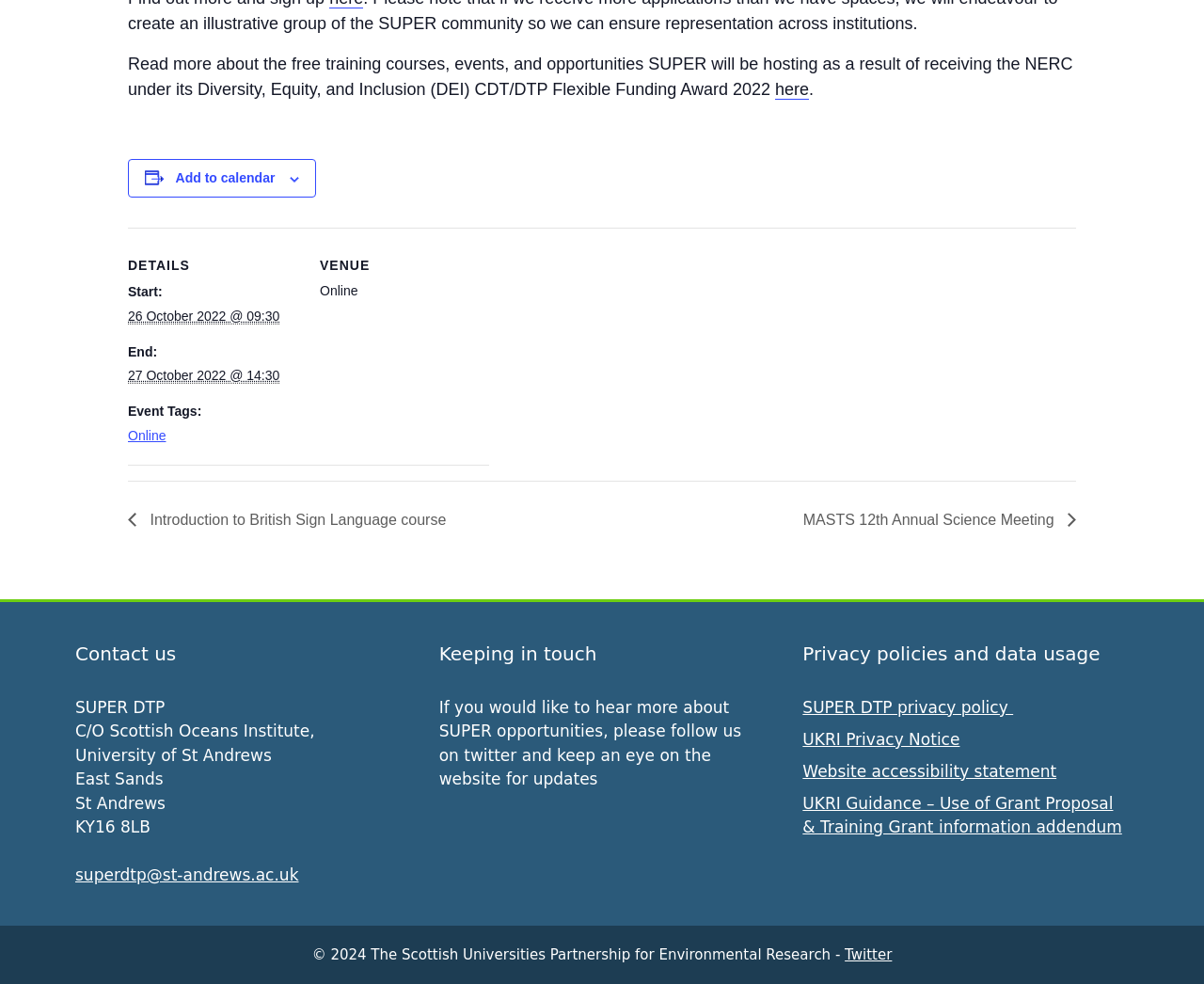What is the copyright year of the webpage?
Examine the image and provide an in-depth answer to the question.

I found the copyright year of the webpage by looking at the bottom of the page, where it says '© 2024 The Scottish Universities Partnership for Environmental Research'.